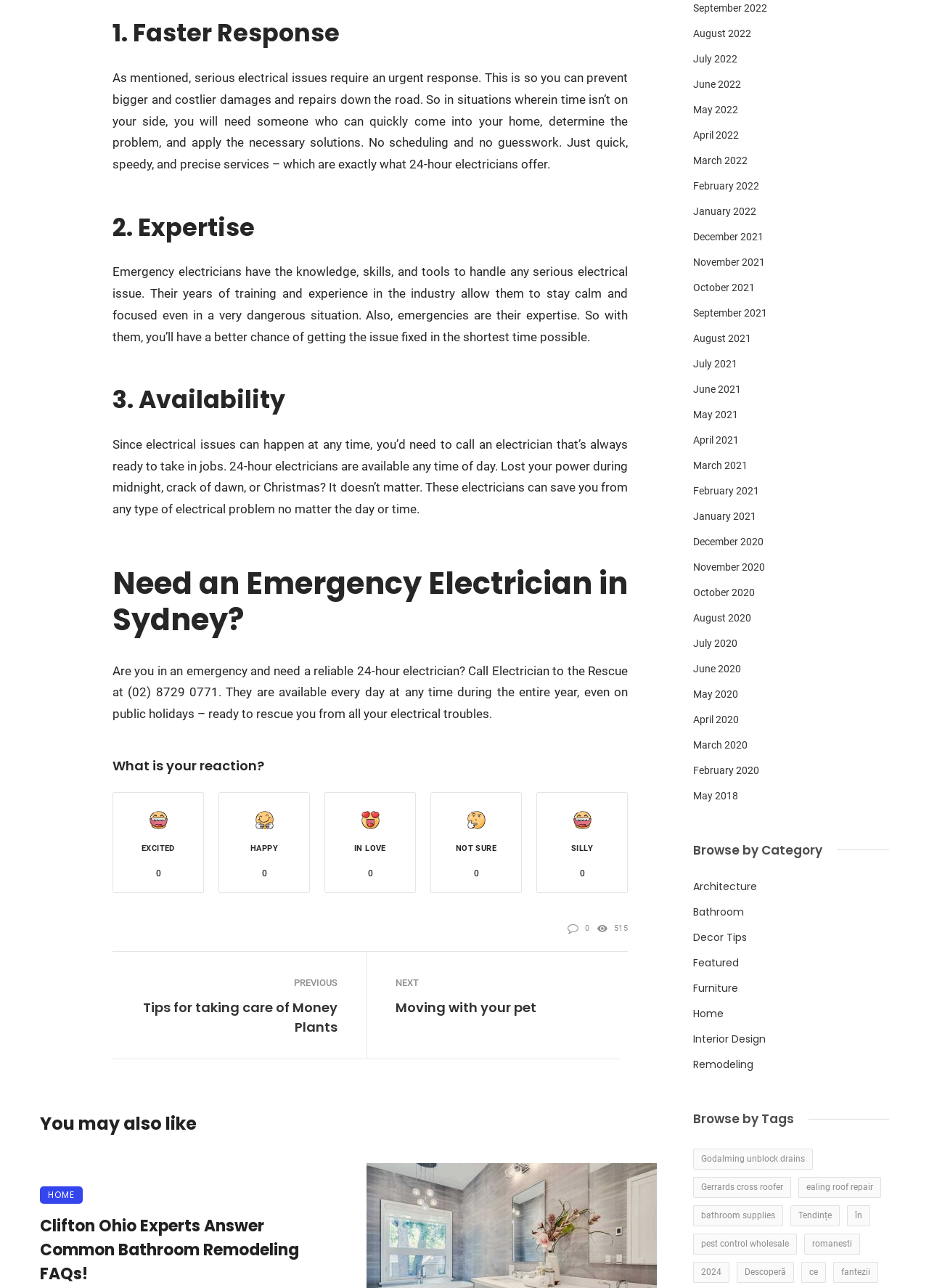Give a one-word or short-phrase answer to the following question: 
What is the main topic of this webpage?

Emergency Electricians